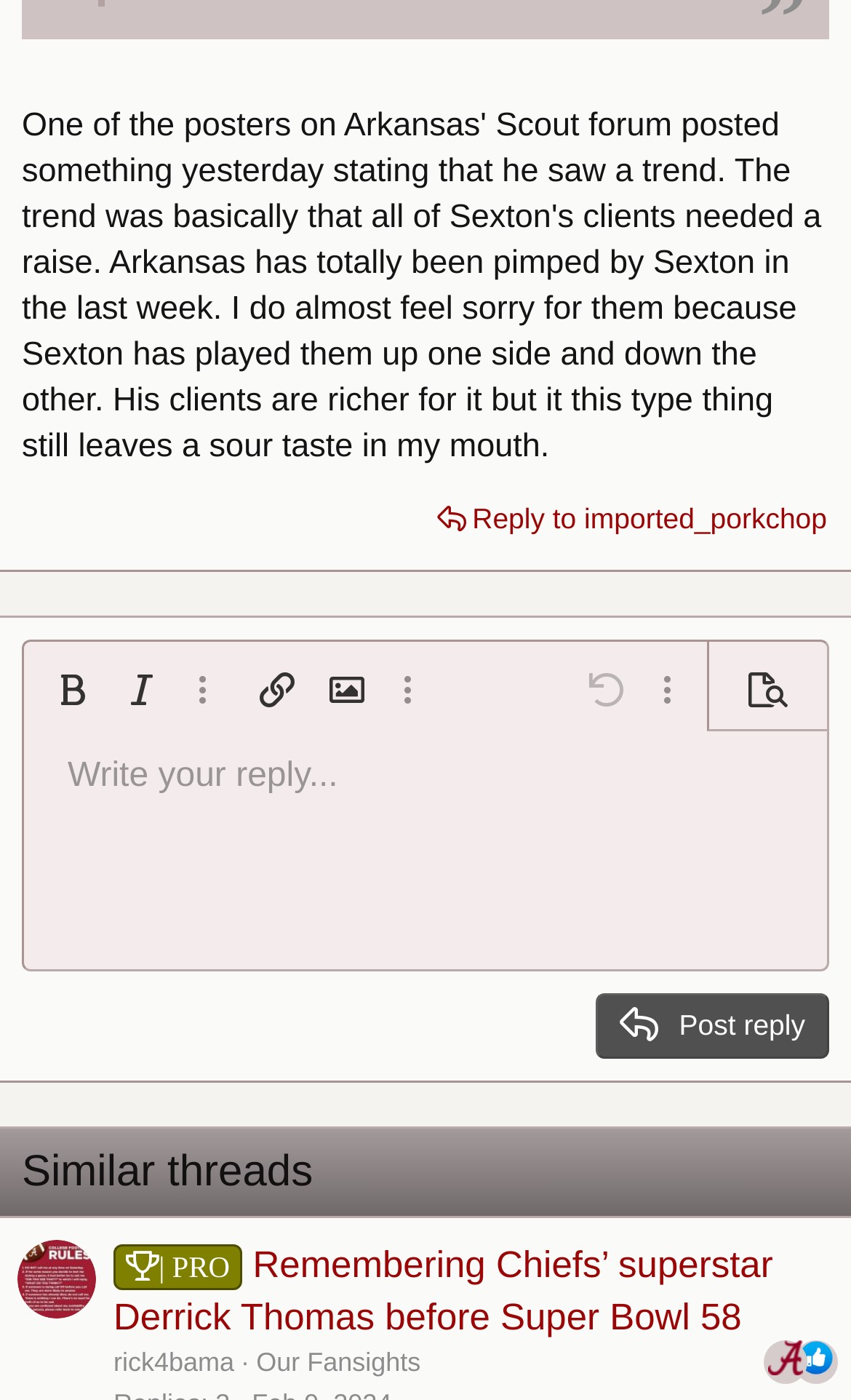Determine the bounding box coordinates of the region to click in order to accomplish the following instruction: "Click the Post reply button". Provide the coordinates as four float numbers between 0 and 1, specifically [left, top, right, bottom].

[0.7, 0.709, 0.974, 0.756]